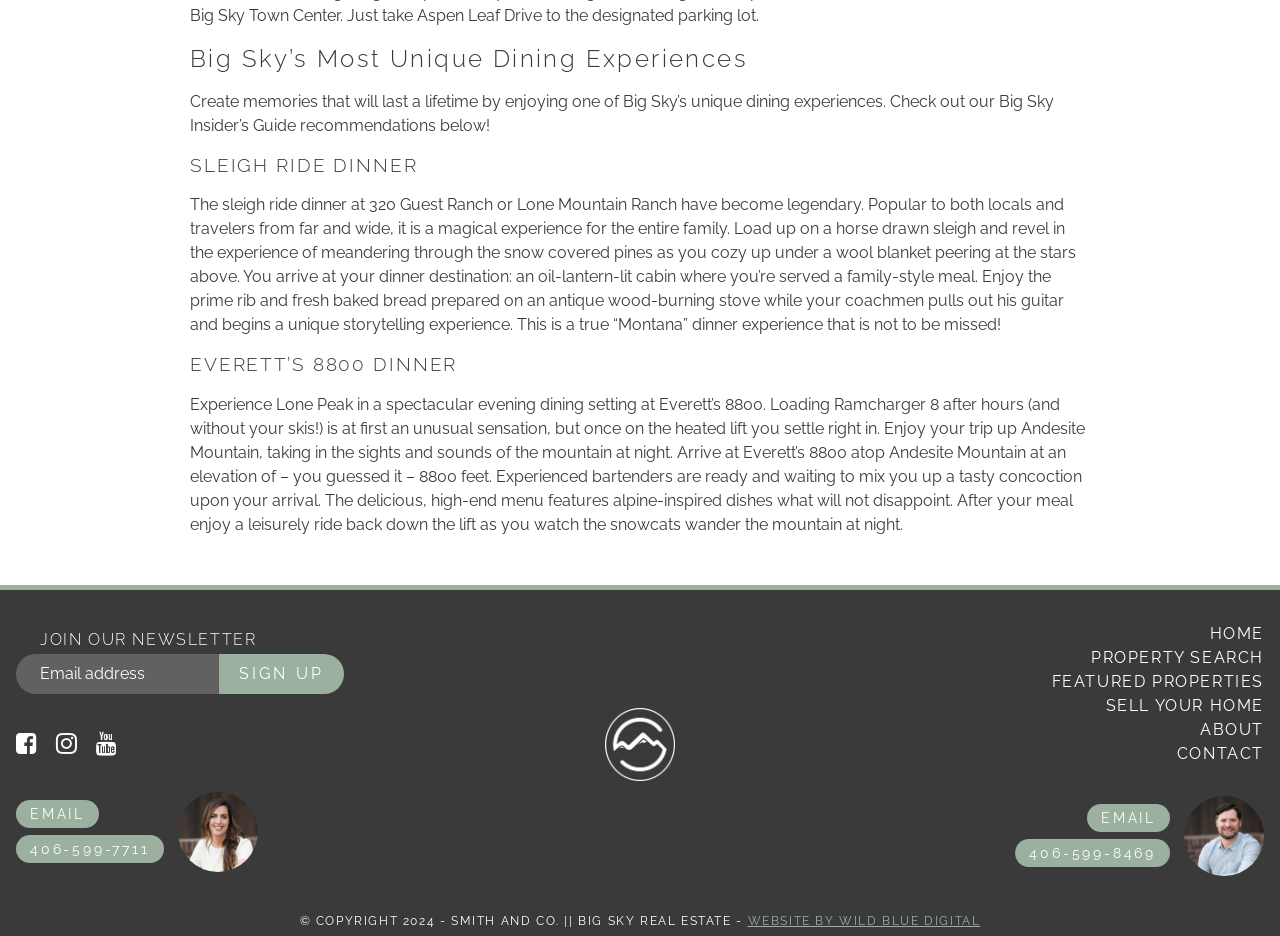Pinpoint the bounding box coordinates of the clickable area necessary to execute the following instruction: "Visit Facebook page". The coordinates should be given as four float numbers between 0 and 1, namely [left, top, right, bottom].

[0.012, 0.779, 0.04, 0.81]